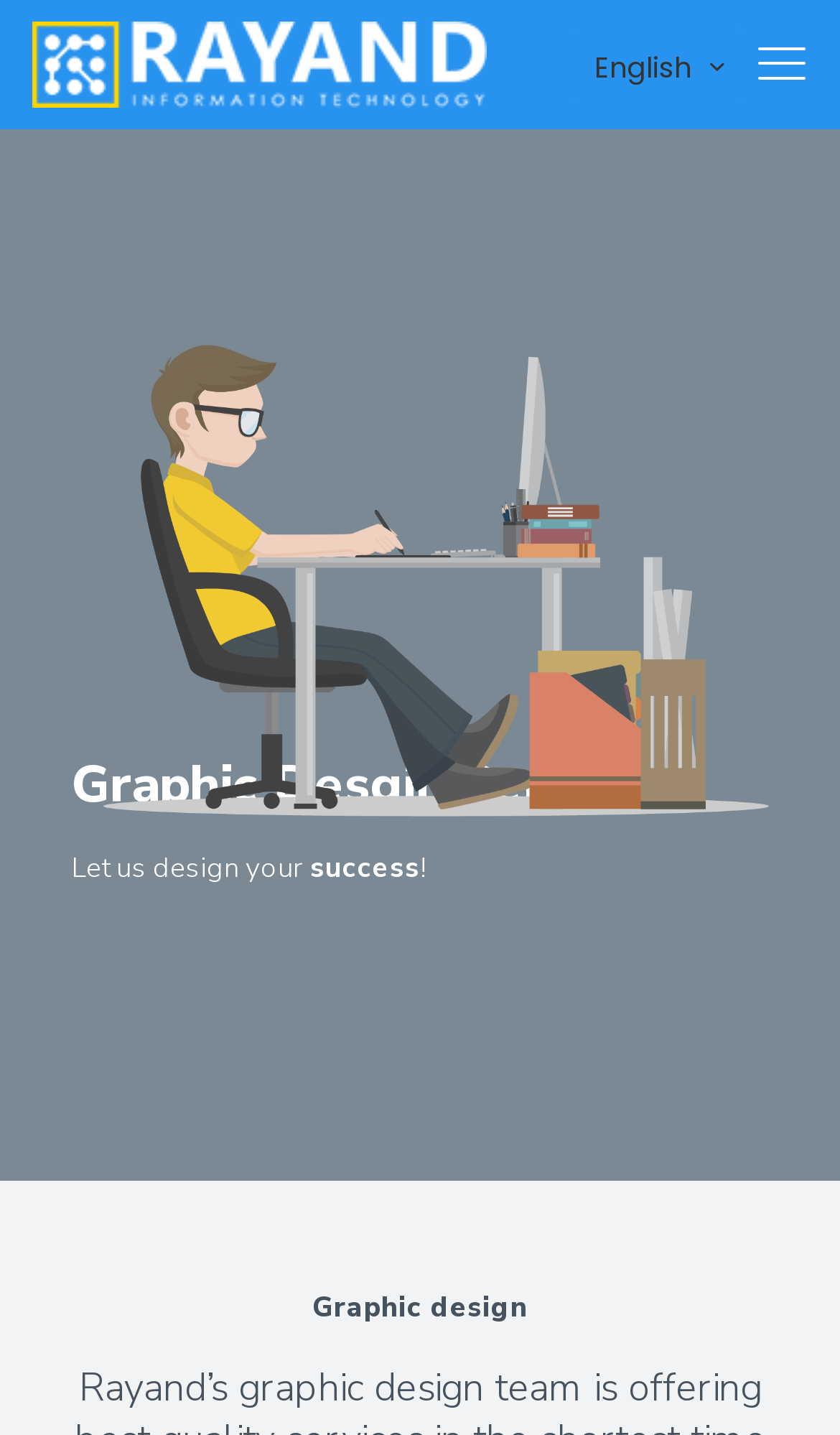Using the element description English, predict the bounding box coordinates for the UI element. Provide the coordinates in (top-left x, top-left y, bottom-right x, bottom-right y) format with values ranging from 0 to 1.

[0.682, 0.02, 0.887, 0.072]